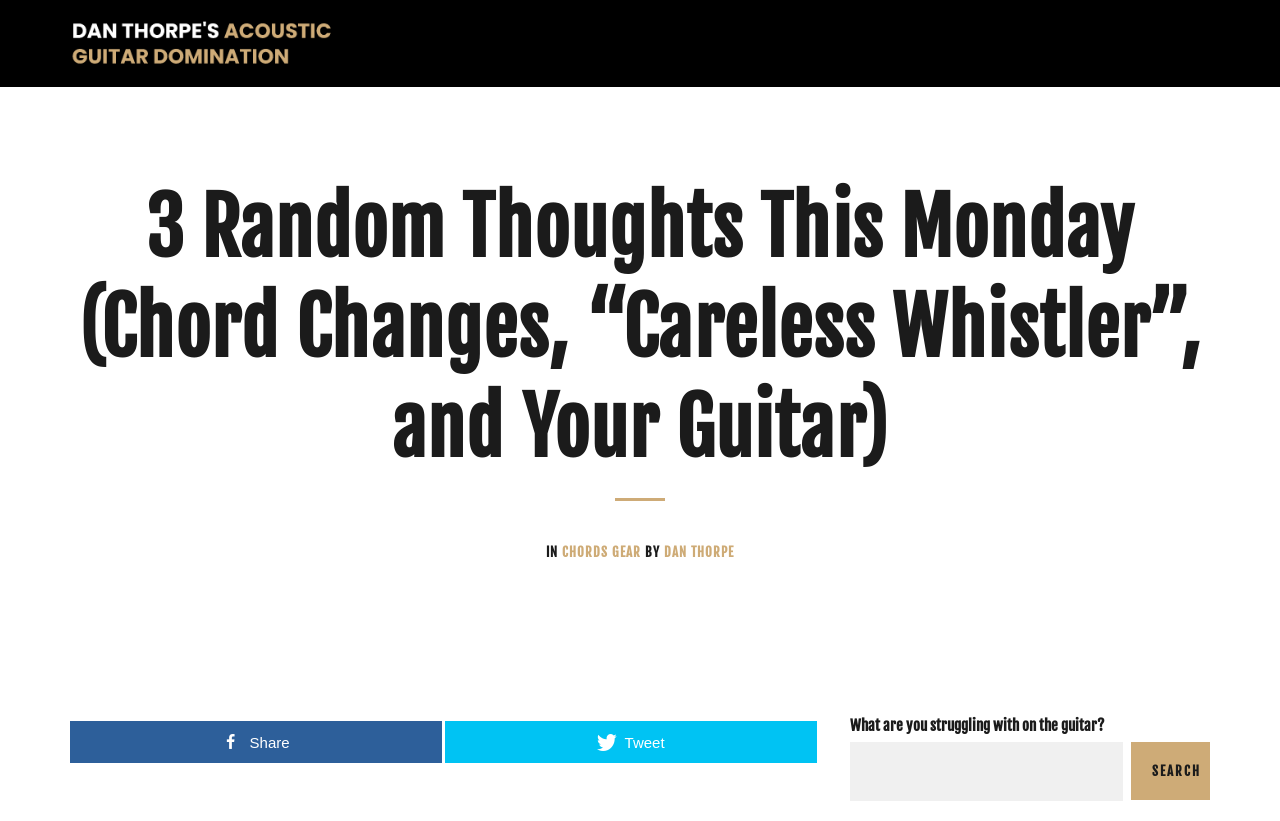Determine the bounding box coordinates for the clickable element required to fulfill the instruction: "Click on the MusicFlex link". Provide the coordinates as four float numbers between 0 and 1, i.e., [left, top, right, bottom].

[0.055, 0.019, 0.262, 0.086]